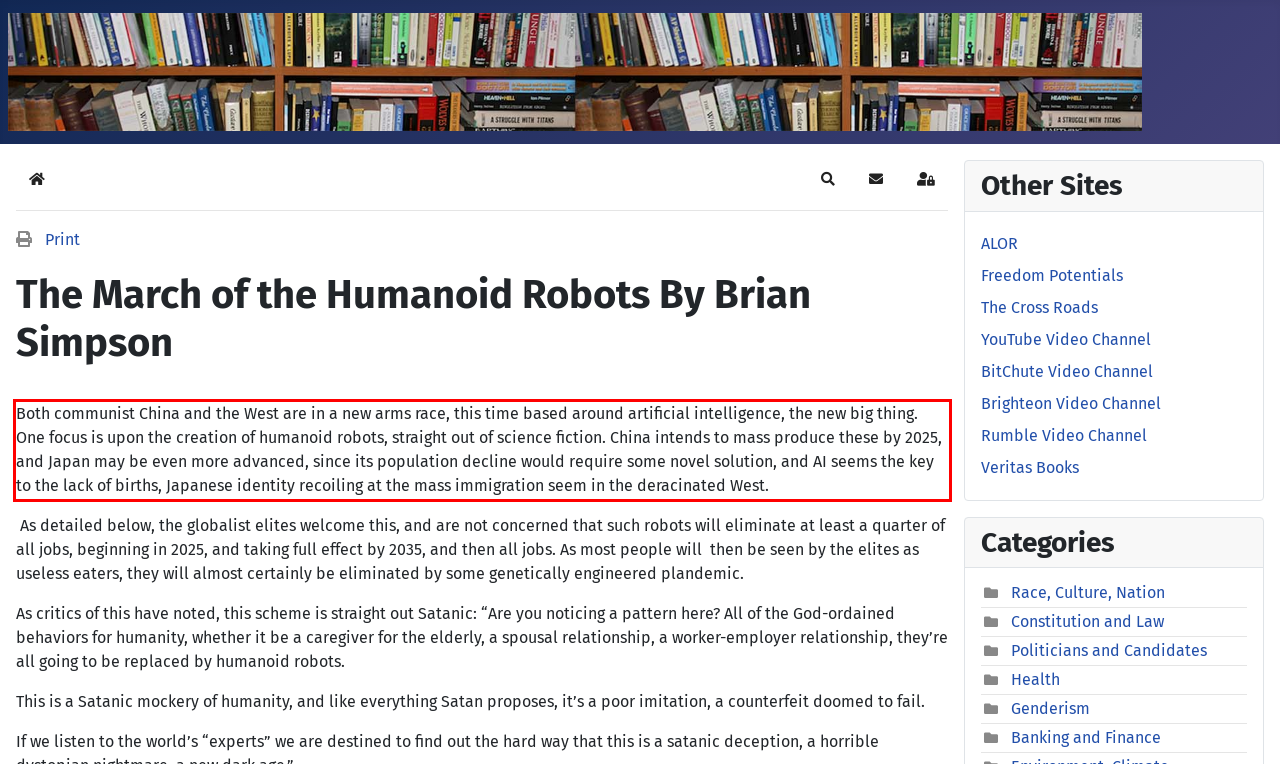With the provided screenshot of a webpage, locate the red bounding box and perform OCR to extract the text content inside it.

Both communist China and the West are in a new arms race, this time based around artificial intelligence, the new big thing. One focus is upon the creation of humanoid robots, straight out of science fiction. China intends to mass produce these by 2025, and Japan may be even more advanced, since its population decline would require some novel solution, and AI seems the key to the lack of births, Japanese identity recoiling at the mass immigration seem in the deracinated West.